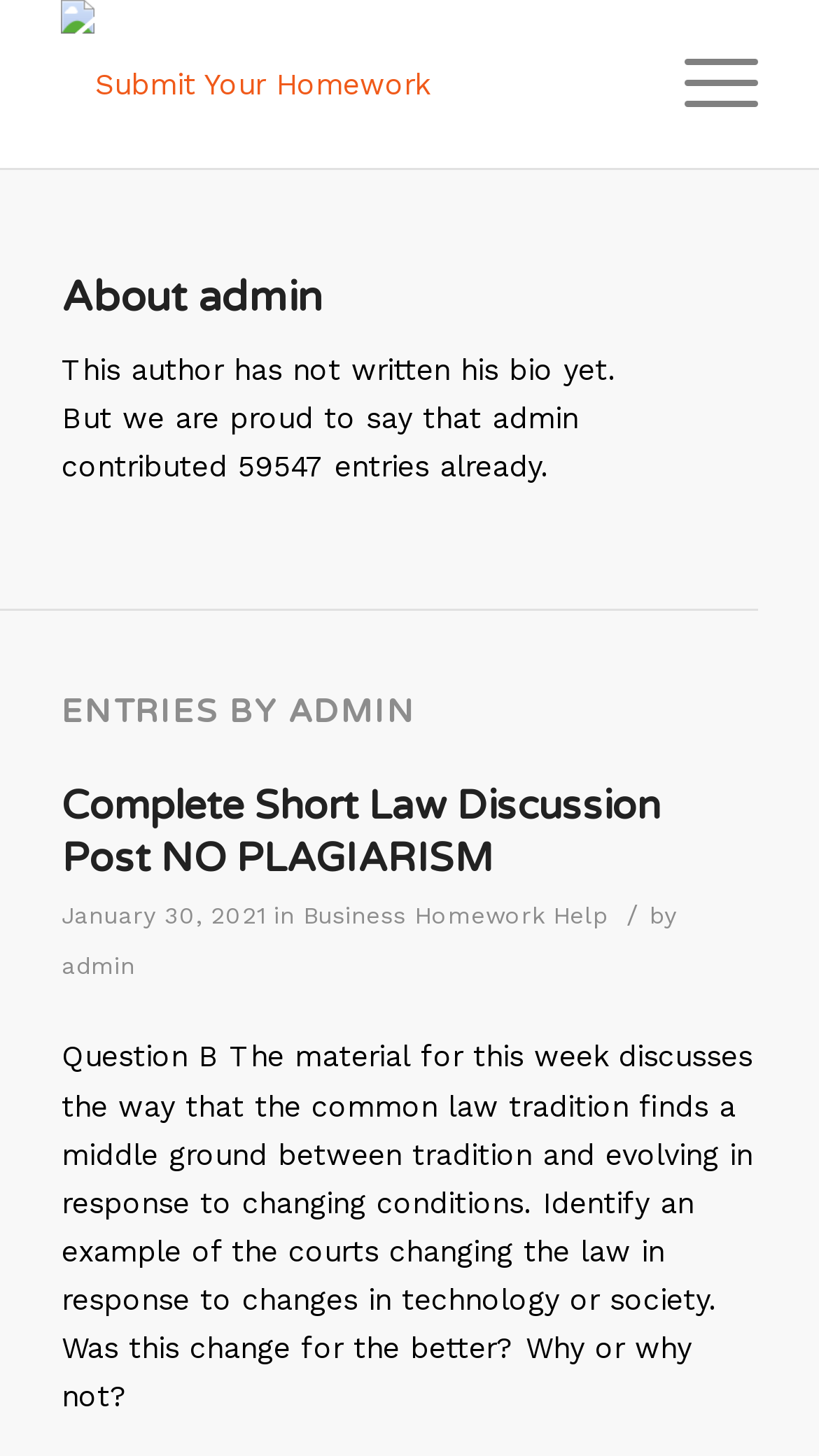Identify the bounding box coordinates for the UI element described as: "Business Homework Help".

[0.37, 0.619, 0.742, 0.639]